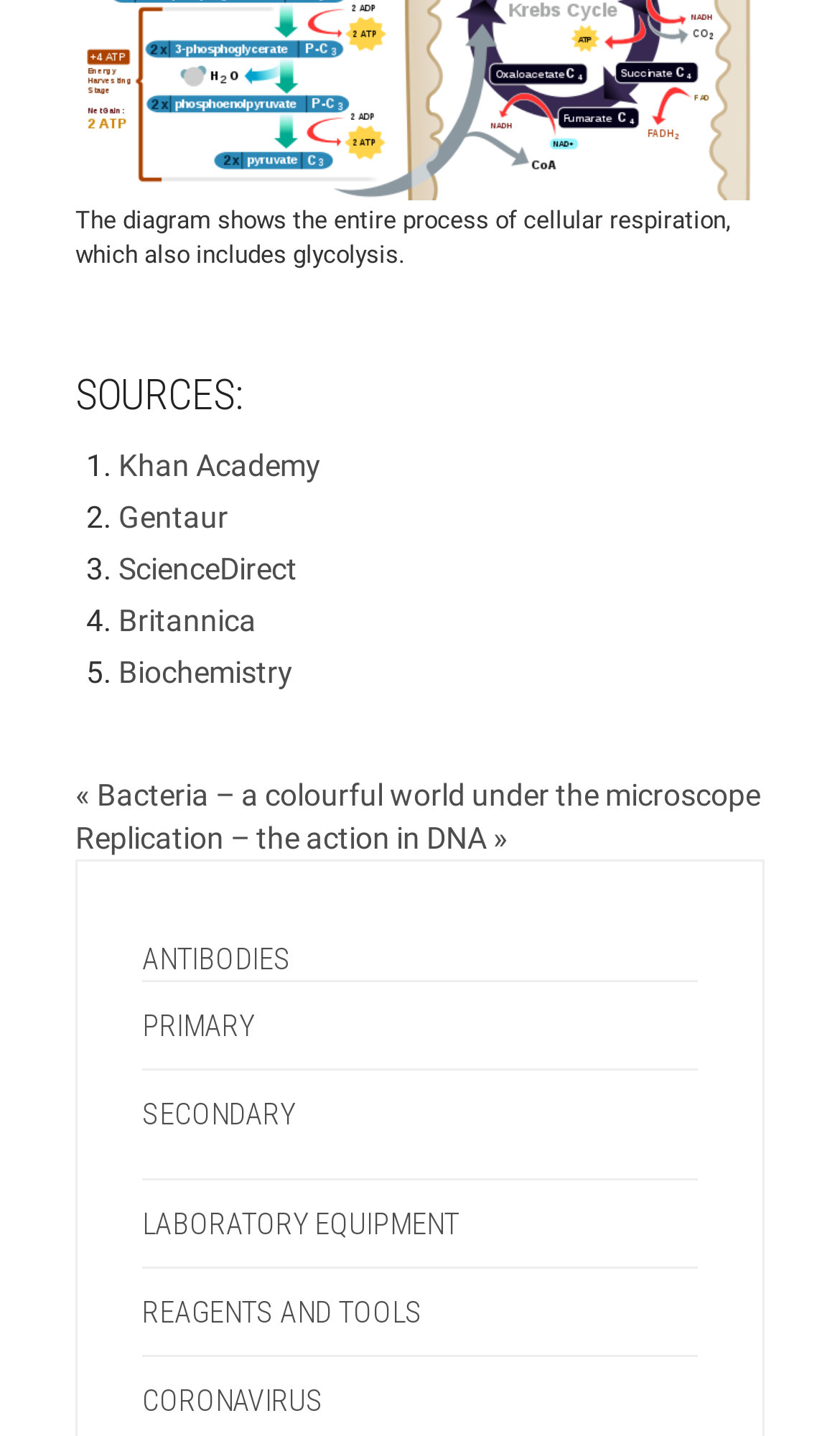What is the last link in the list?
Refer to the image and respond with a one-word or short-phrase answer.

CORONAVIRUS